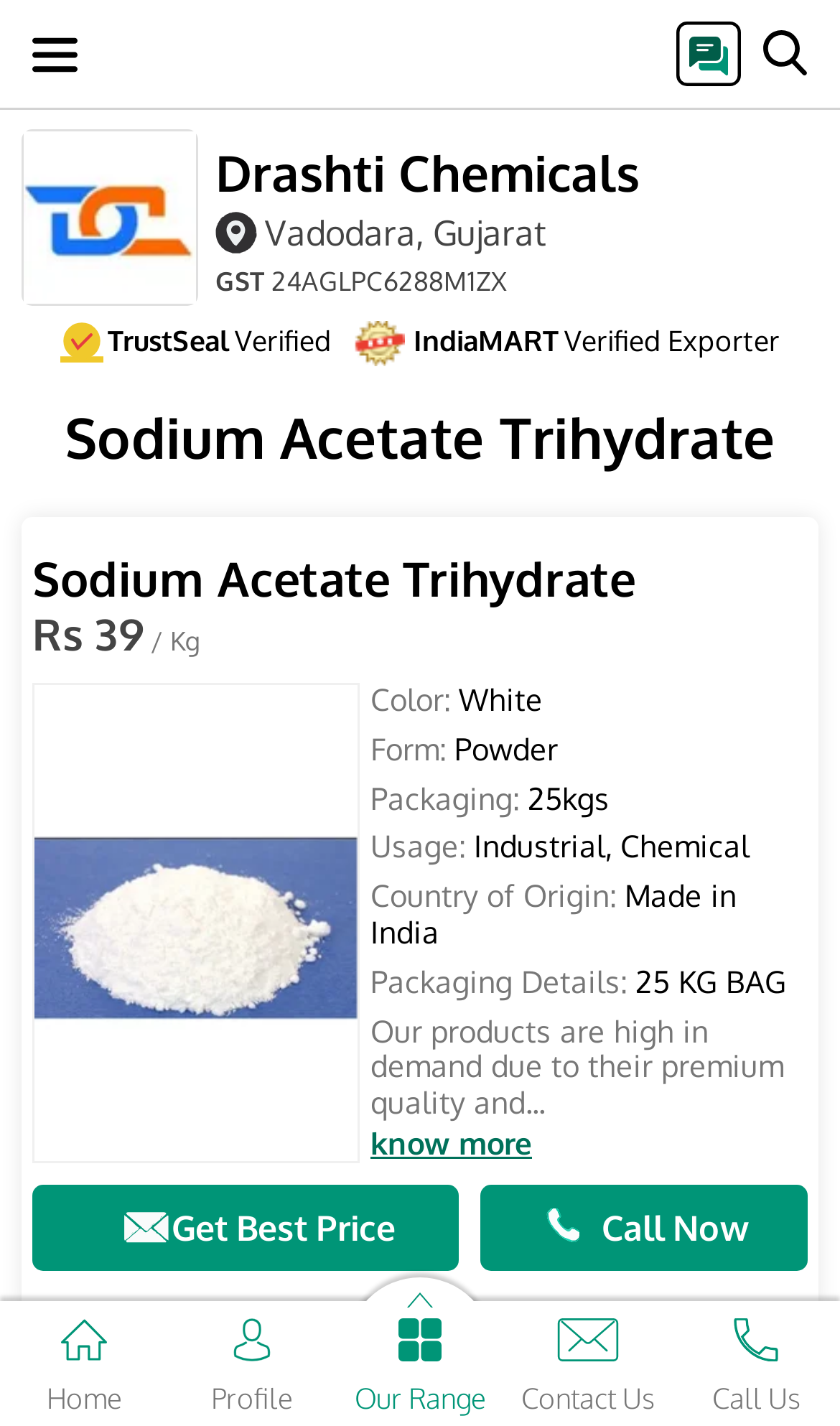What is the form of Sodium Acetate Trihydrate?
Based on the image, give a concise answer in the form of a single word or short phrase.

Powder